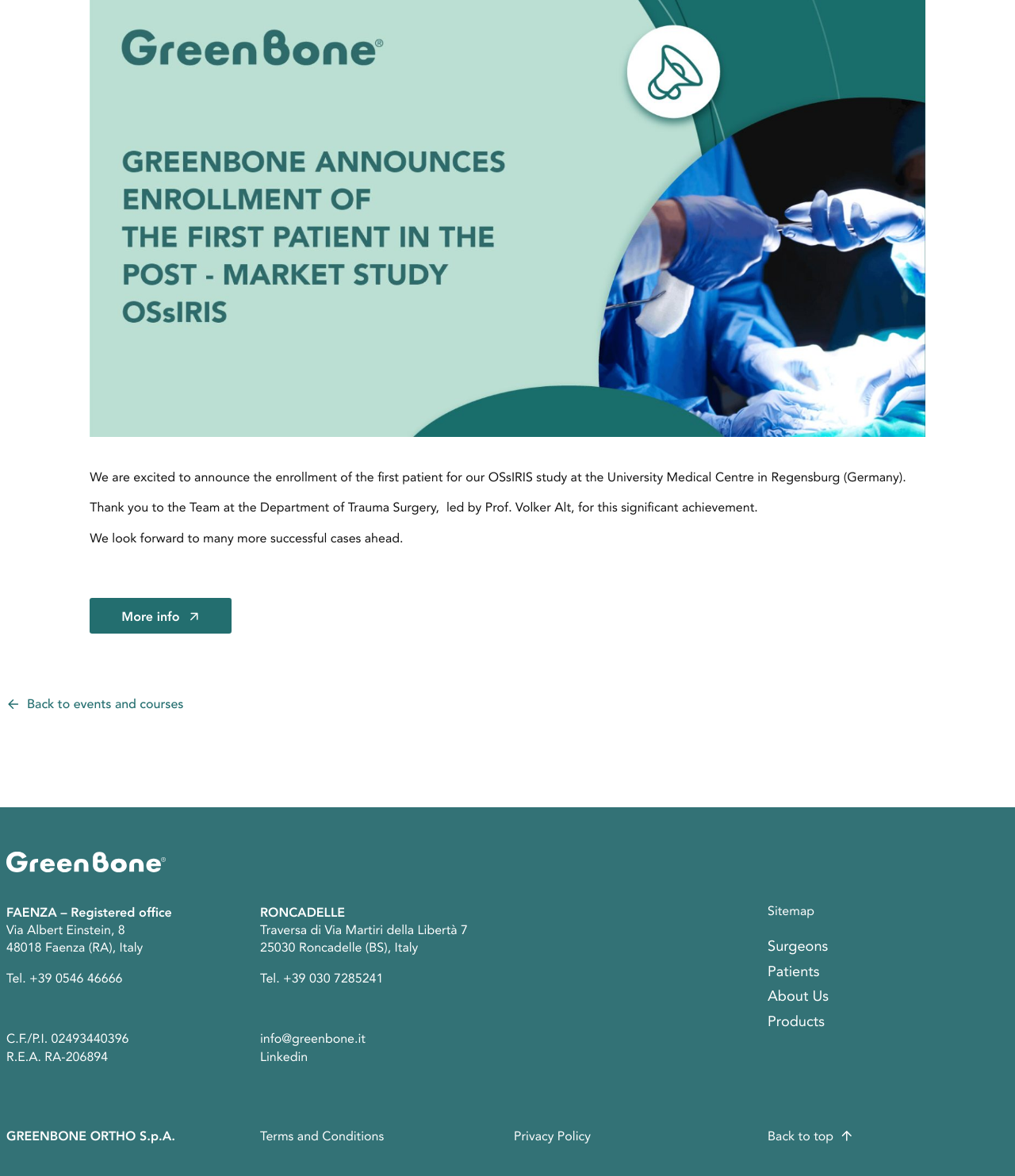Using the webpage screenshot, find the UI element described by About Us. Provide the bounding box coordinates in the format (top-left x, top-left y, bottom-right x, bottom-right y), ensuring all values are floating point numbers between 0 and 1.

[0.756, 0.84, 0.816, 0.861]